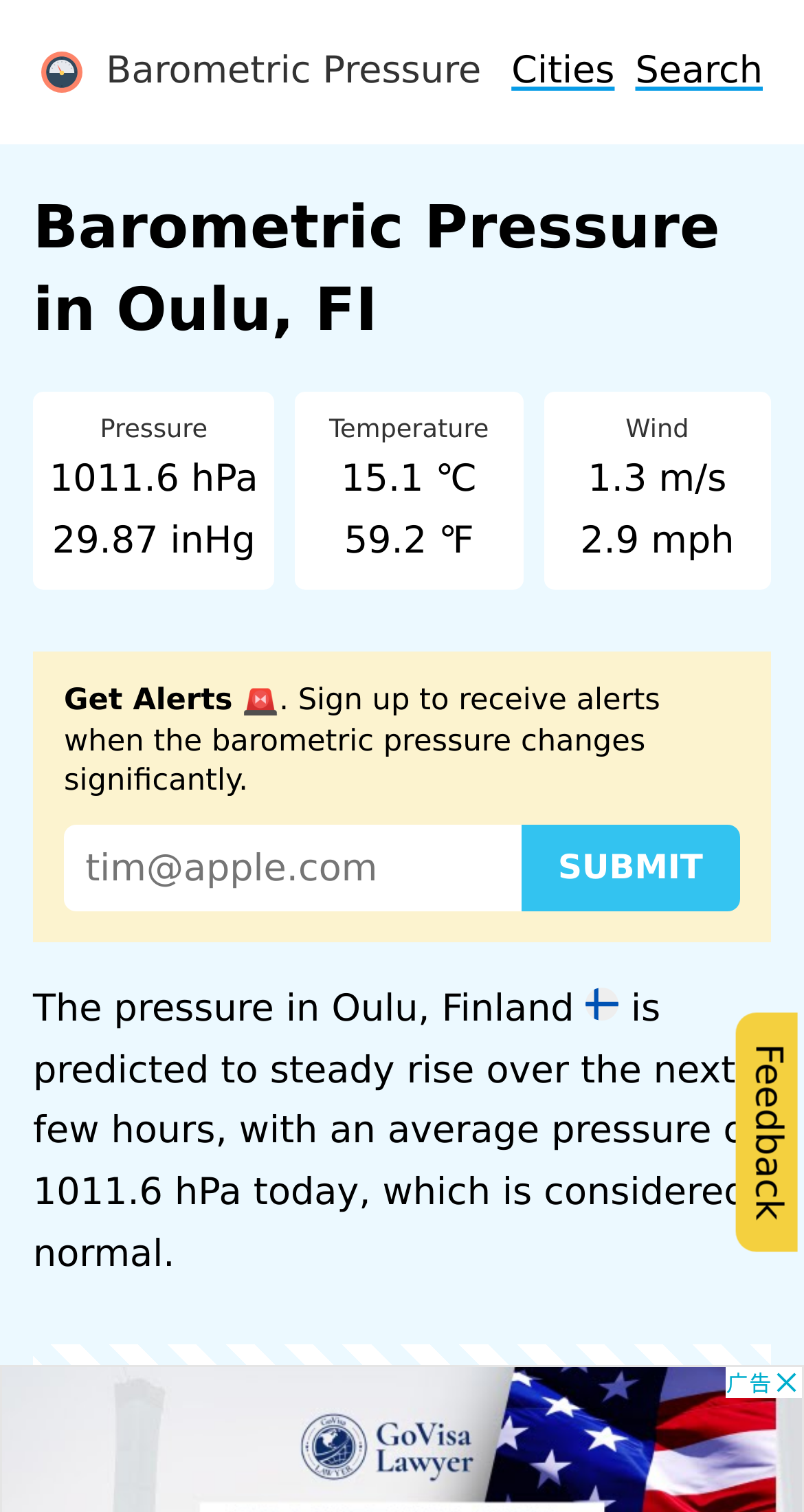Extract the bounding box coordinates for the UI element described by the text: "name="email" placeholder="tim@apple.com"". The coordinates should be in the form of [left, top, right, bottom] with values between 0 and 1.

[0.079, 0.546, 0.648, 0.603]